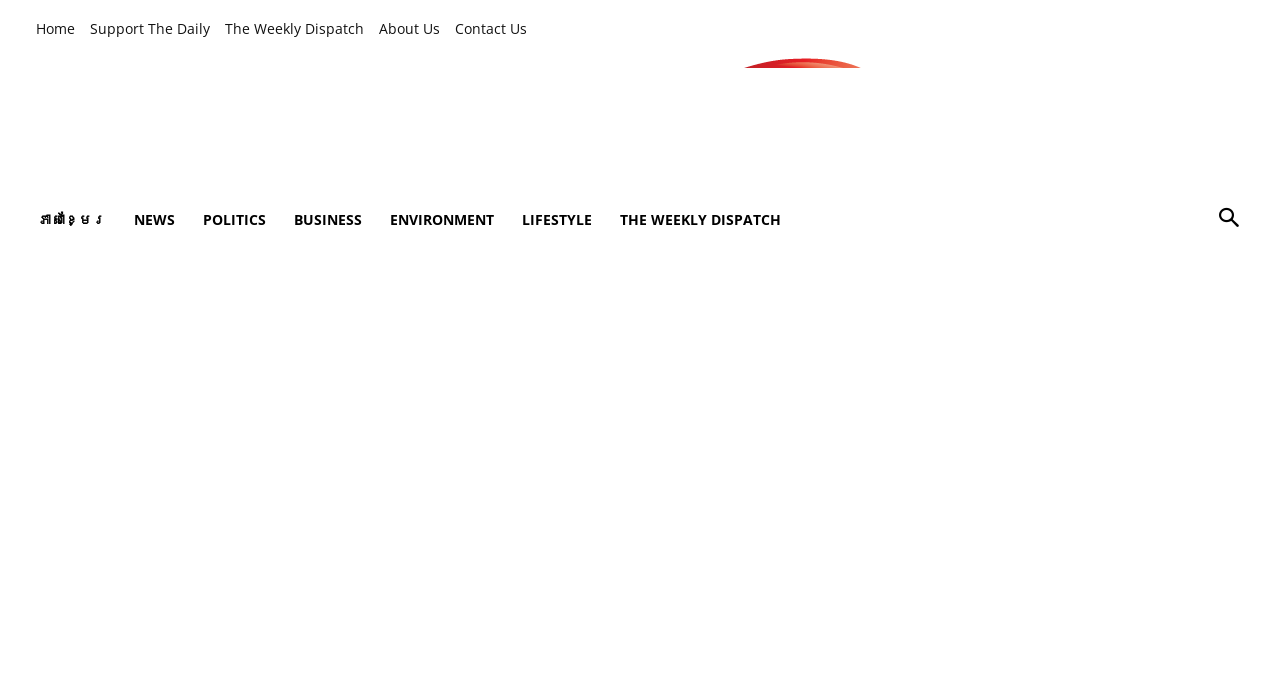By analyzing the image, answer the following question with a detailed response: What is the name of the newspaper?

I found the answer by looking at the top-left corner of the webpage, where the logo and name of the newspaper are displayed. The name 'The Cambodia Daily' is written in a prominent font, indicating that it is the title of the newspaper.